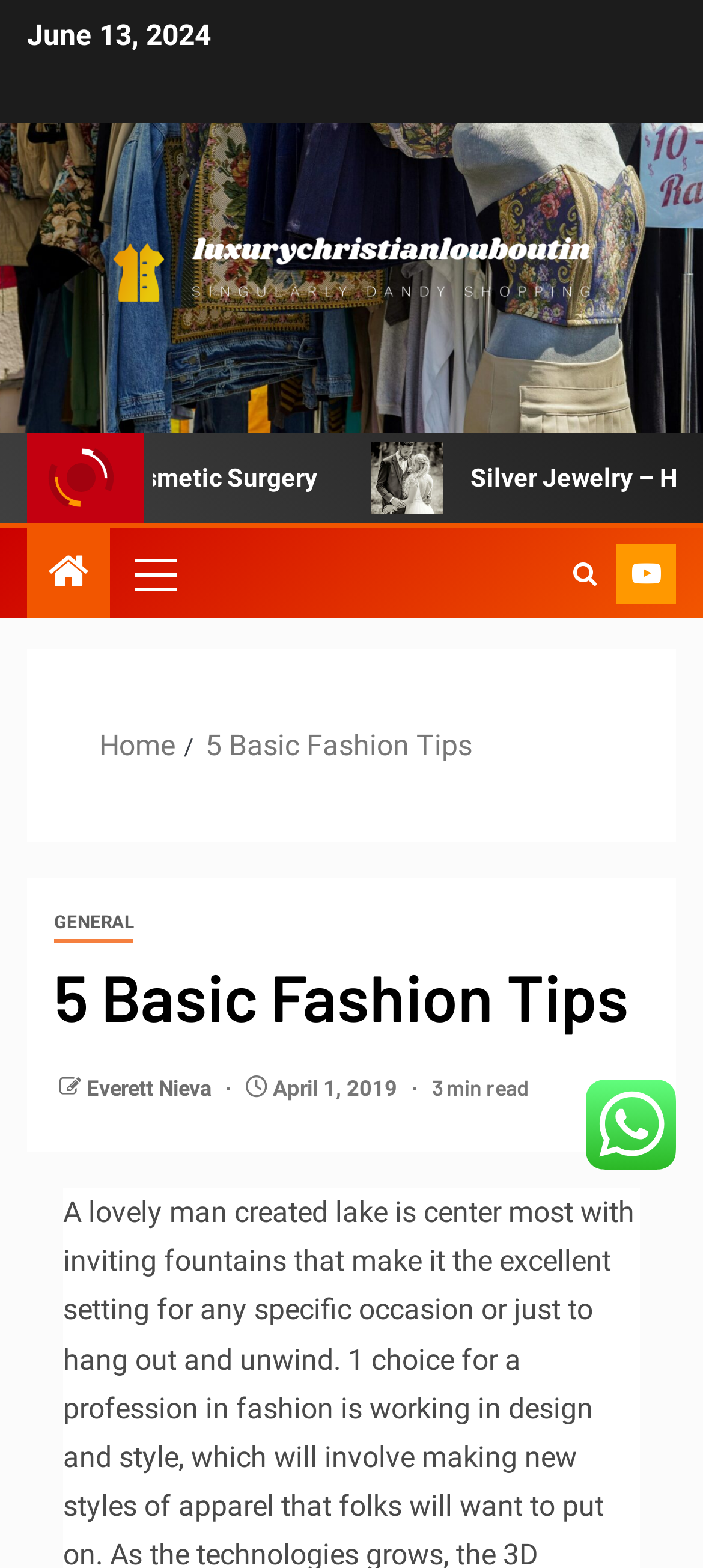Extract the bounding box for the UI element that matches this description: "5 Basic Fashion Tips".

[0.292, 0.464, 0.672, 0.486]